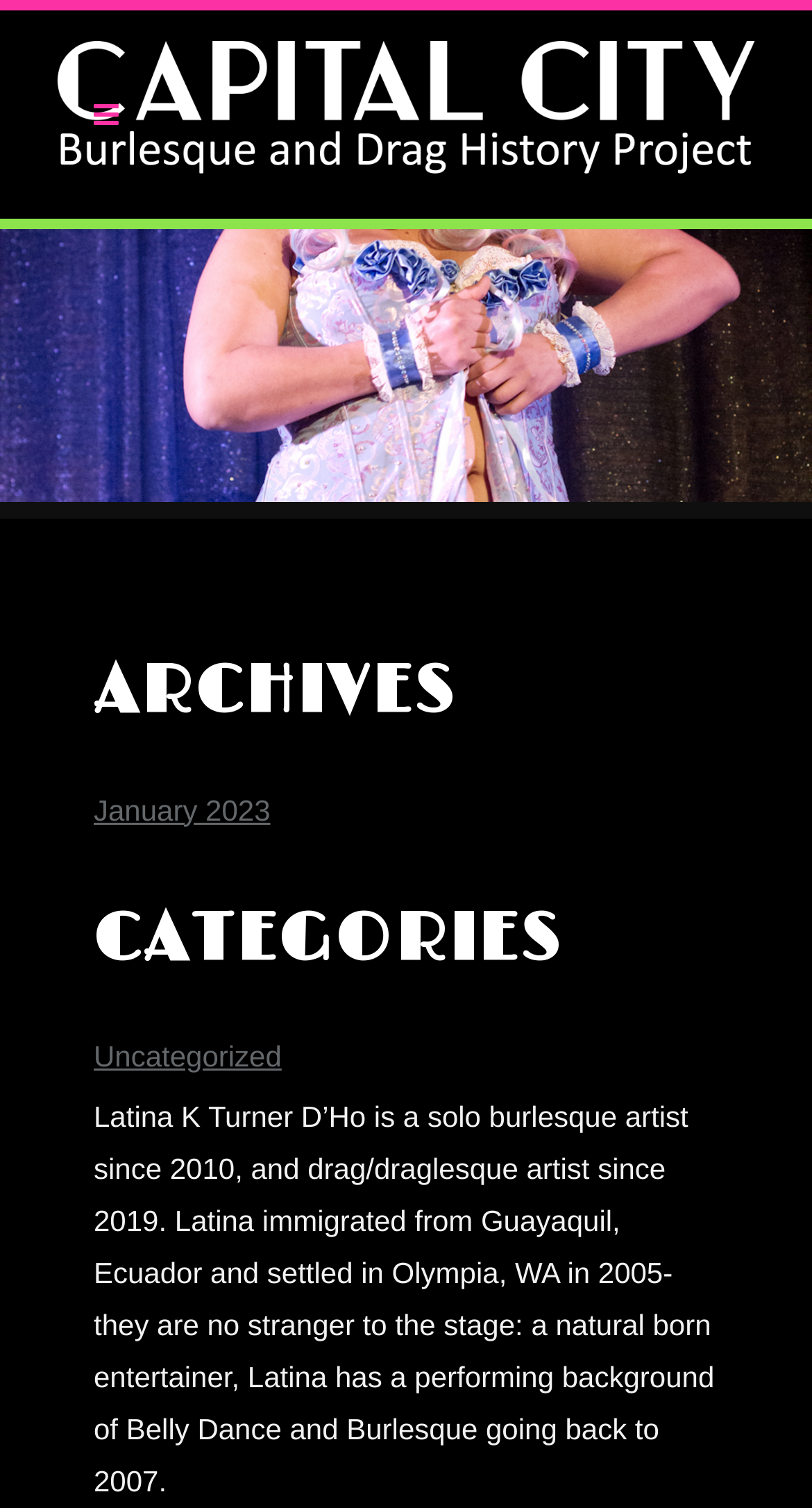Explain the contents of the webpage comprehensively.

The webpage is about the Capital City Burlesque and Drag Movement History Project, specifically focusing on the author, Latina K Turner D'Ho. At the top left of the page, there is a logo image with a link. Below the logo, there is a horizontal image that spans the entire width of the page.

The main content is divided into two sections. On the left, there is a navigation menu with two headings: "ARCHIVES" and "CATEGORIES". Under "ARCHIVES", there is a link to "January 2023", and under "CATEGORIES", there is a link to "Uncategorized". These links are positioned vertically, with "ARCHIVES" above "CATEGORIES".

On the right side of the page, there is a biographical text about Latina K Turner D'Ho, describing their background as a solo burlesque artist and drag/draglesque artist, as well as their performing experience in belly dance and burlesque. This text is positioned below the navigation menu and takes up most of the right side of the page.